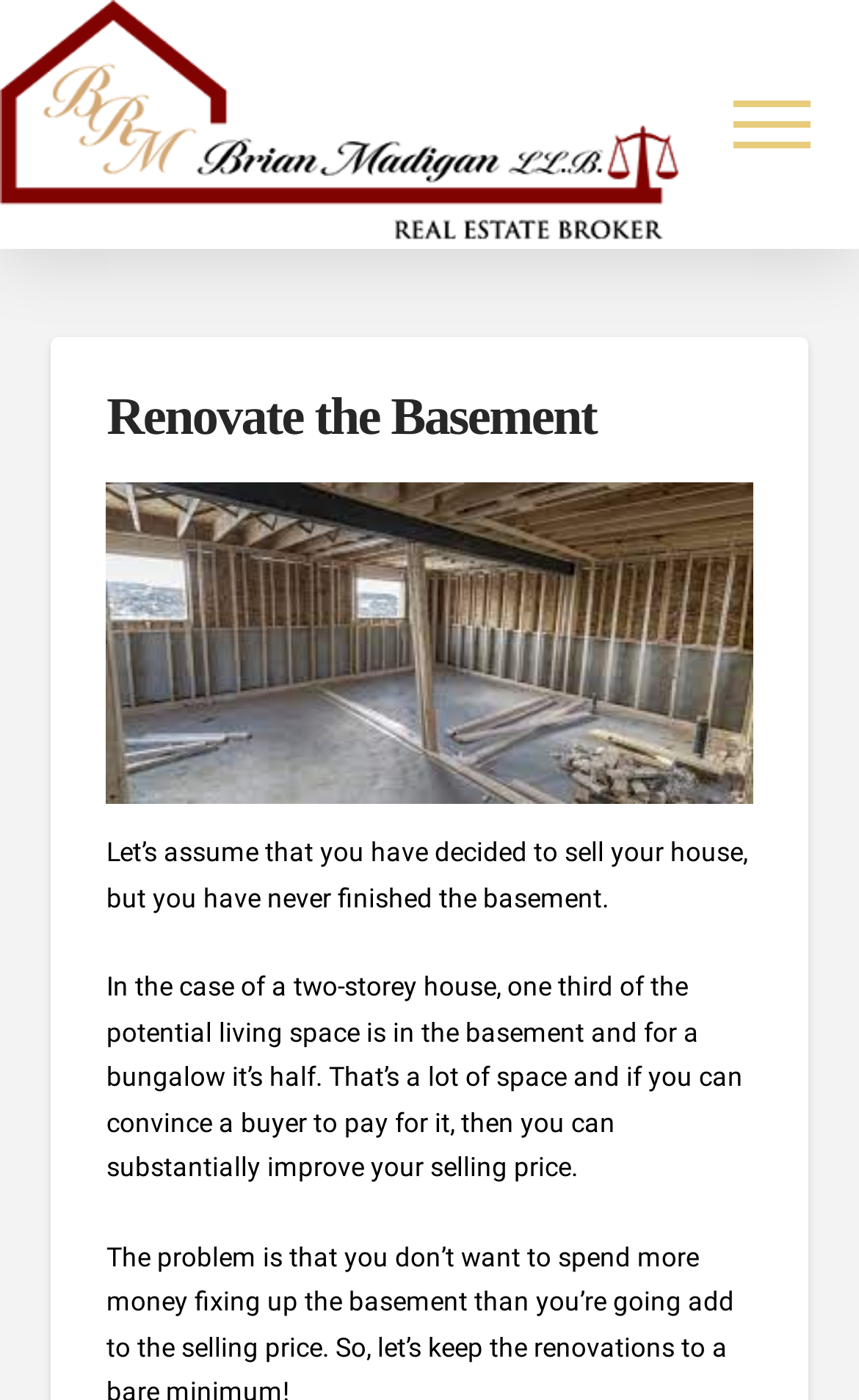Determine the bounding box of the UI element mentioned here: "aria-label="Toggle Off Canvas Content"". The coordinates must be in the format [left, top, right, bottom] with values ranging from 0 to 1.

[0.797, 0.027, 1.0, 0.152]